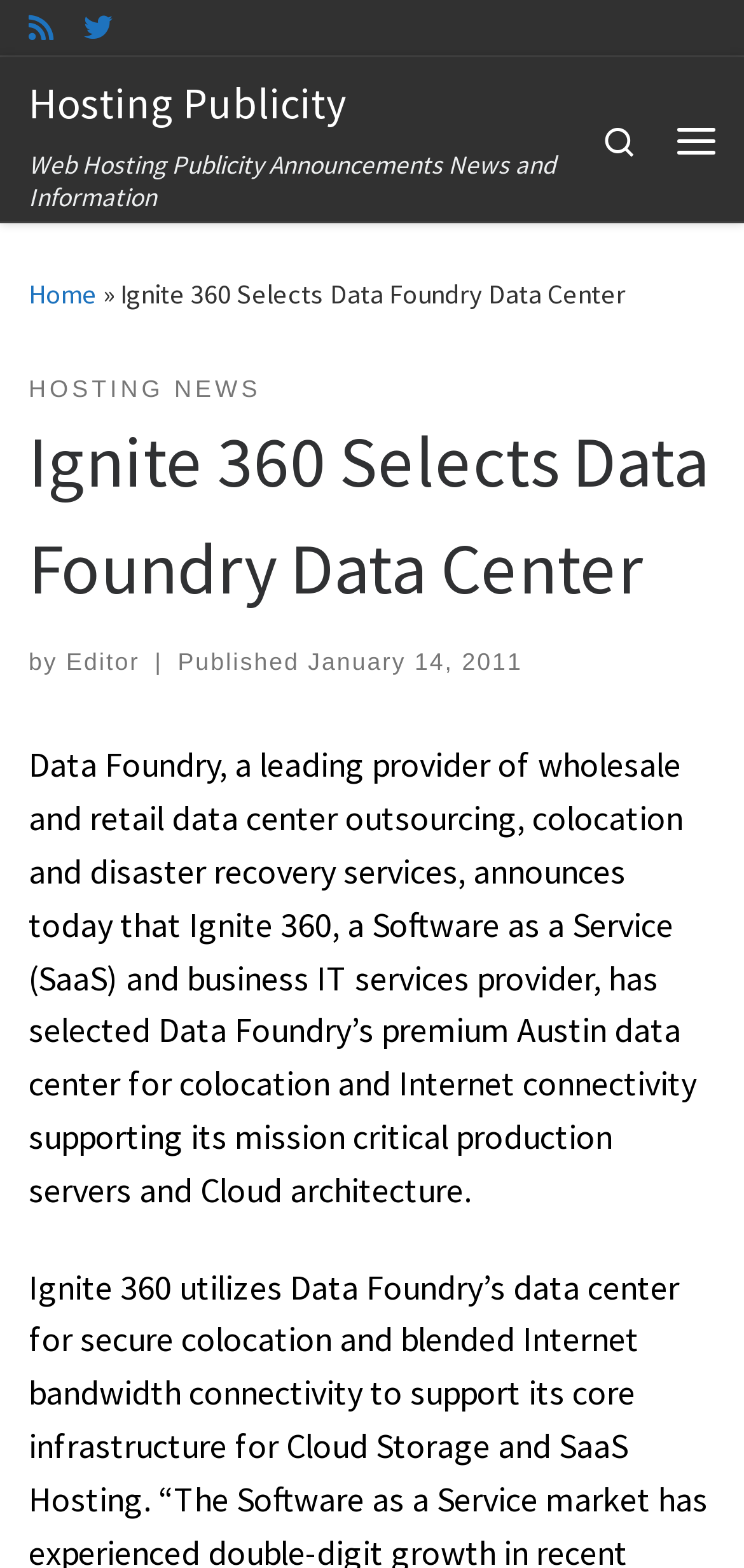Please determine the main heading text of this webpage.

Ignite 360 Selects Data Foundry Data Center